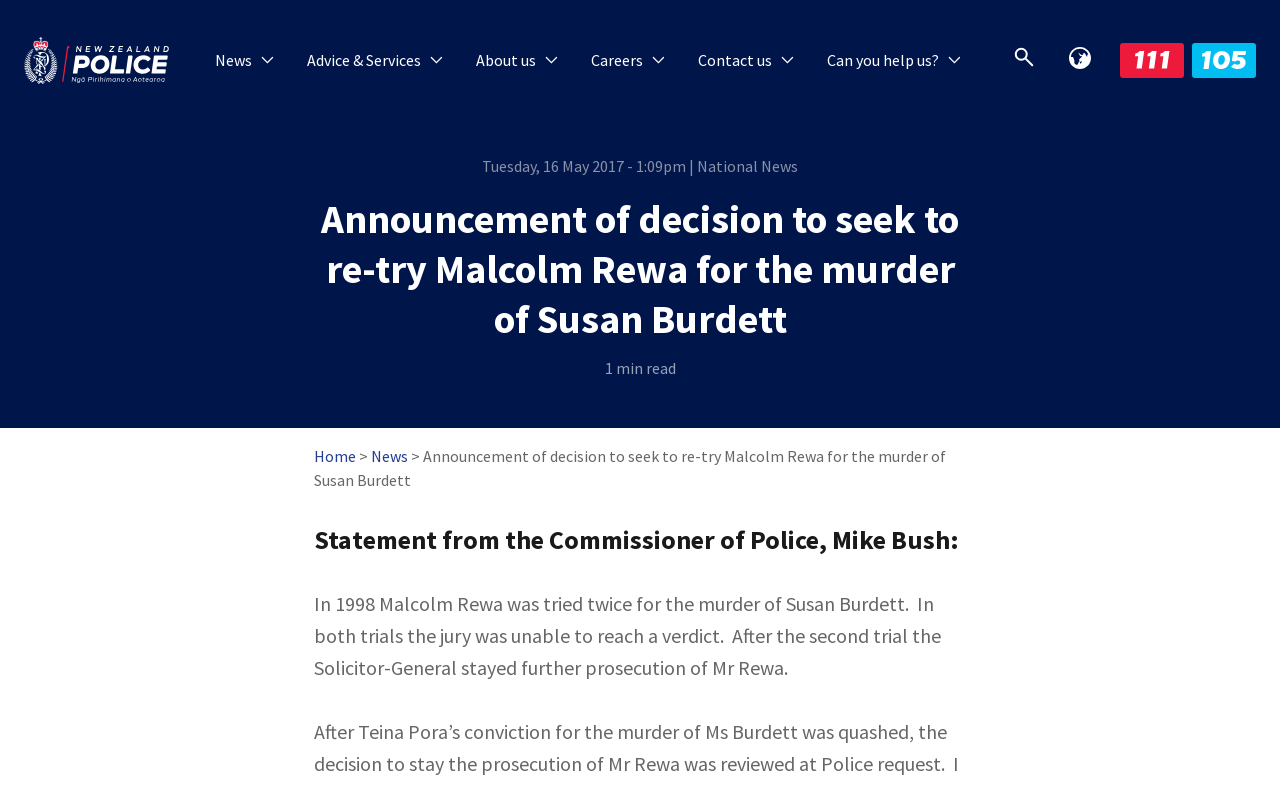What is the name of the police commissioner?
Please respond to the question with a detailed and thorough explanation.

I identified the name of the police commissioner by reading the statement from the commissioner, which starts with 'Statement from the Commissioner of Police, Mike Bush:'.